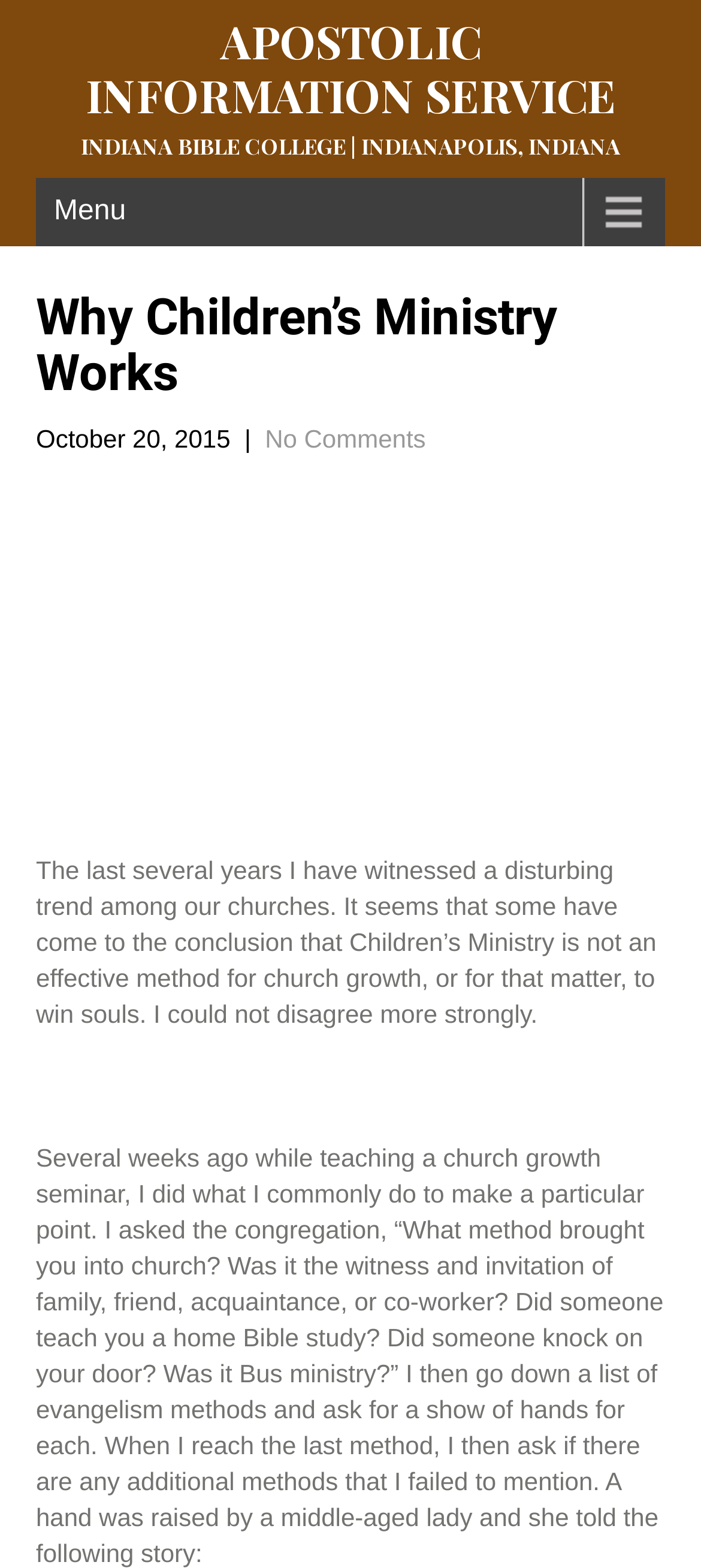Identify the bounding box of the UI element that matches this description: "No Comments".

[0.378, 0.27, 0.607, 0.288]